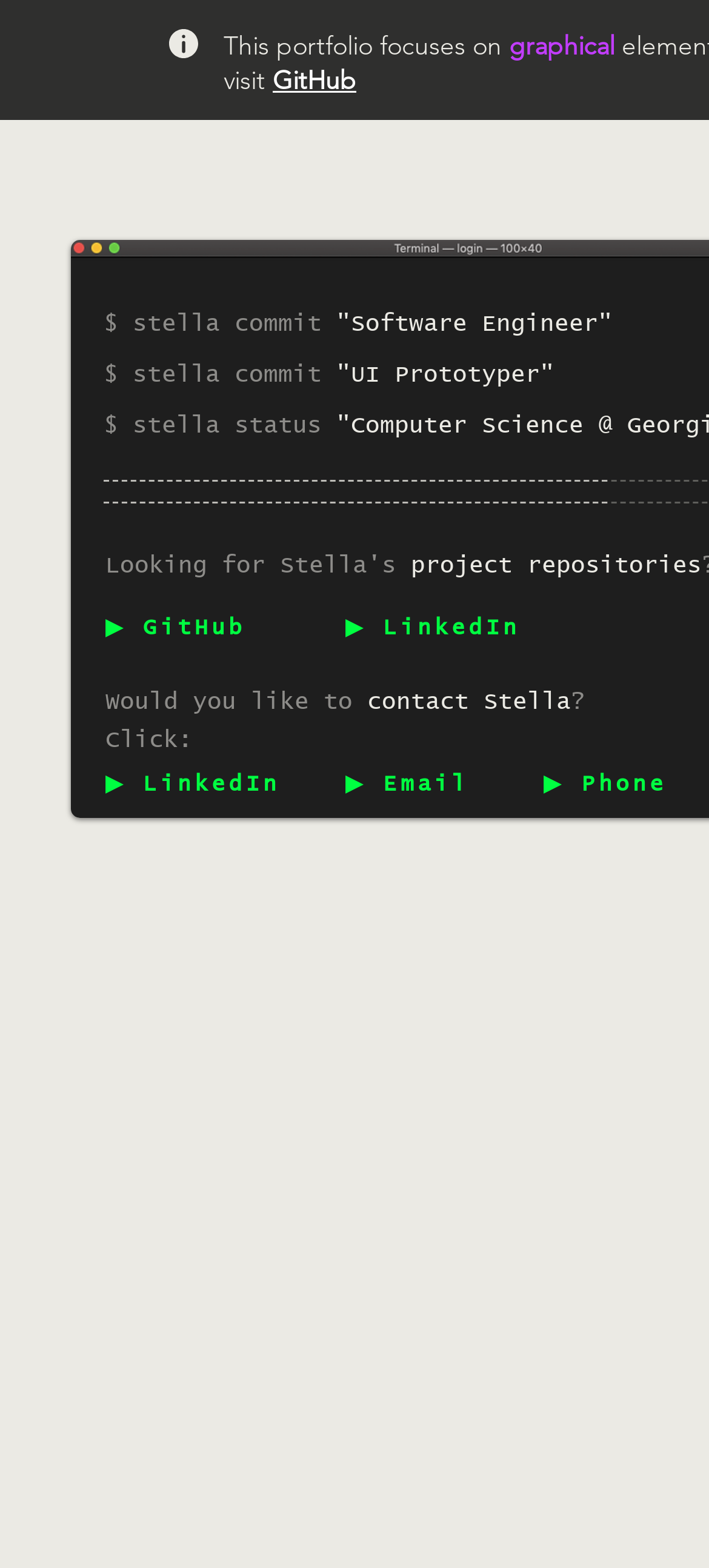Please extract the title of the webpage.

This portfolio focuses on graphical elements of development and organization projects. For technical elements, visit GitHub